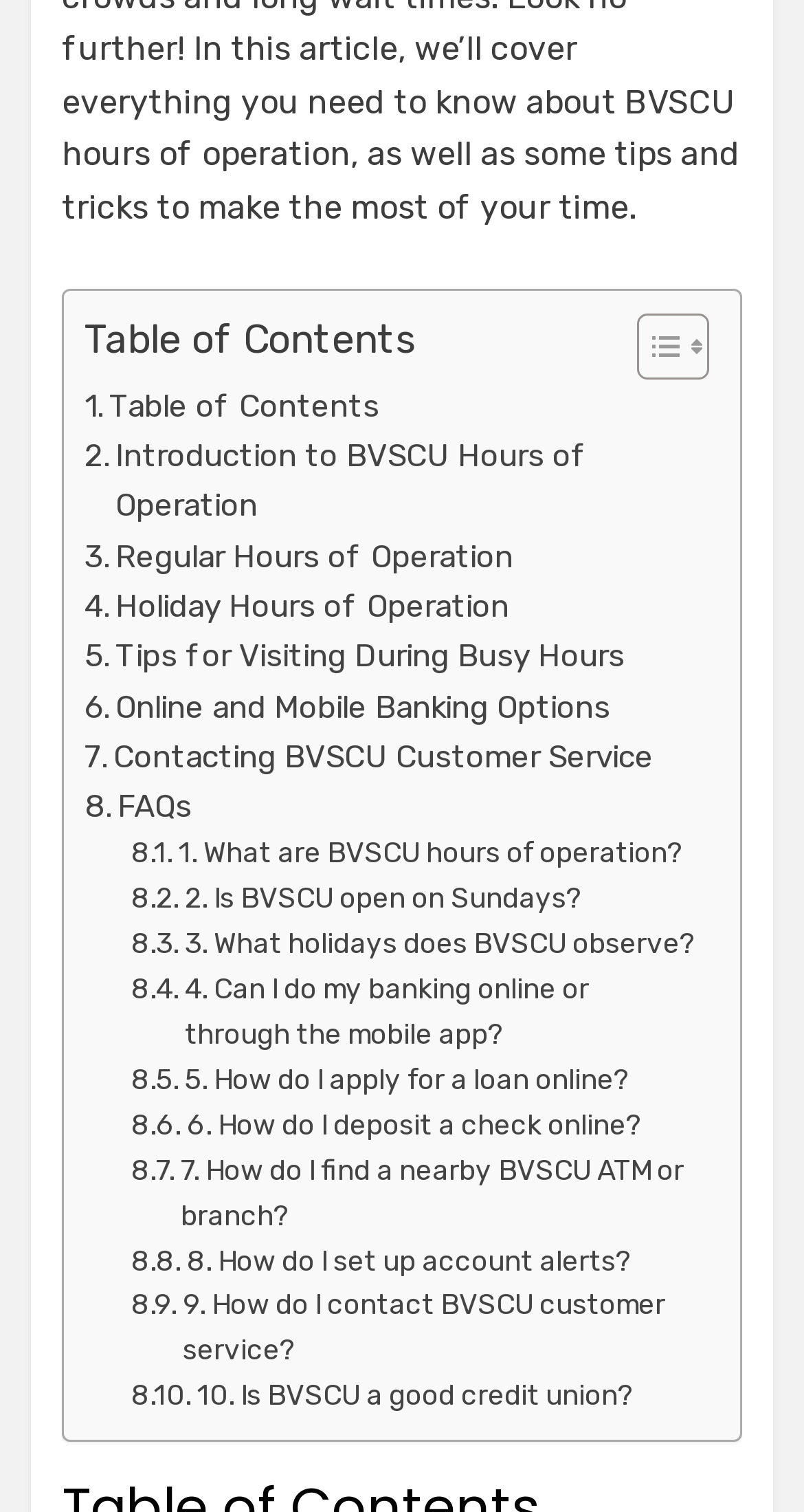Specify the bounding box coordinates of the area that needs to be clicked to achieve the following instruction: "Go to Introduction to BVSCU Hours of Operation".

[0.105, 0.285, 0.869, 0.351]